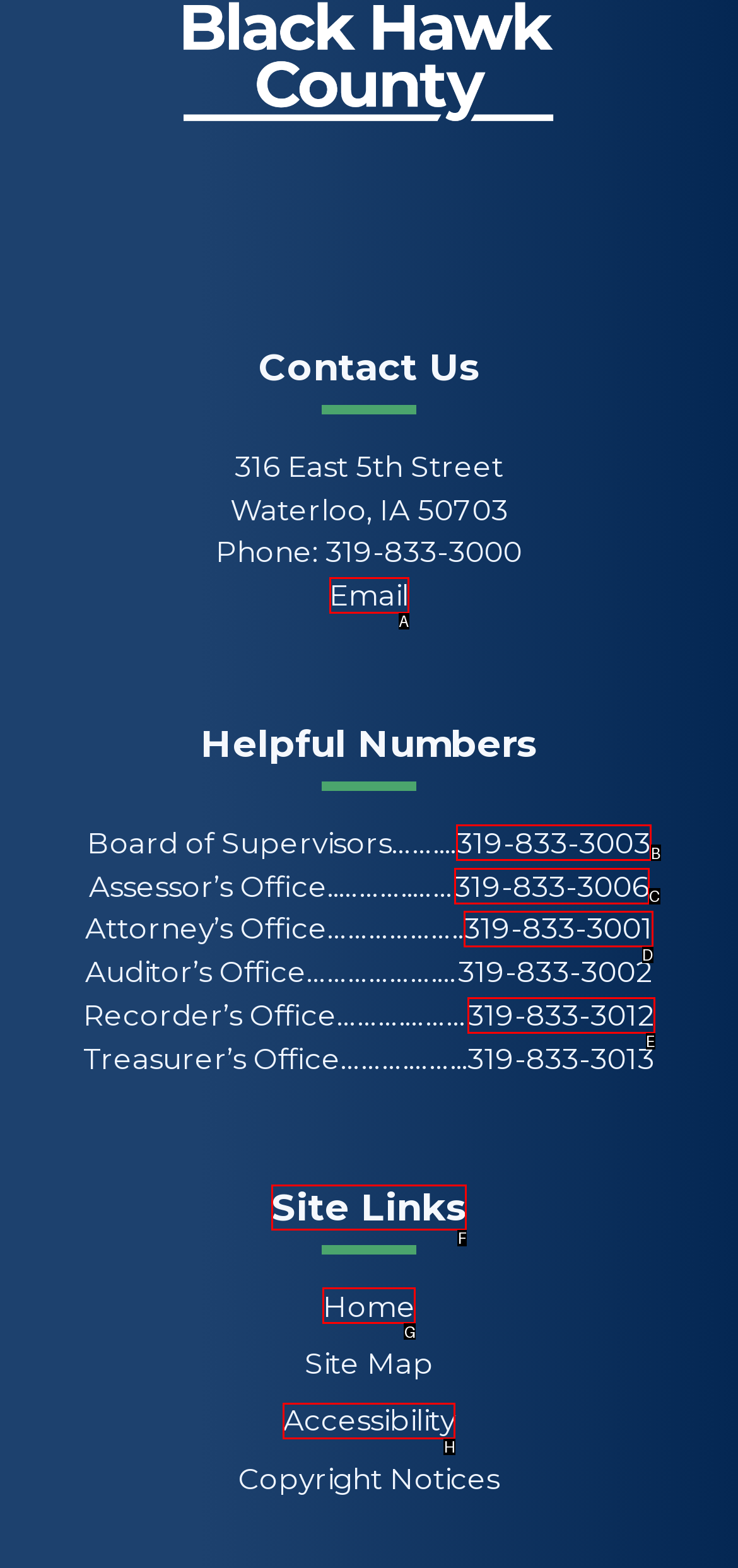Select the appropriate option that fits: 319-833-3012
Reply with the letter of the correct choice.

E